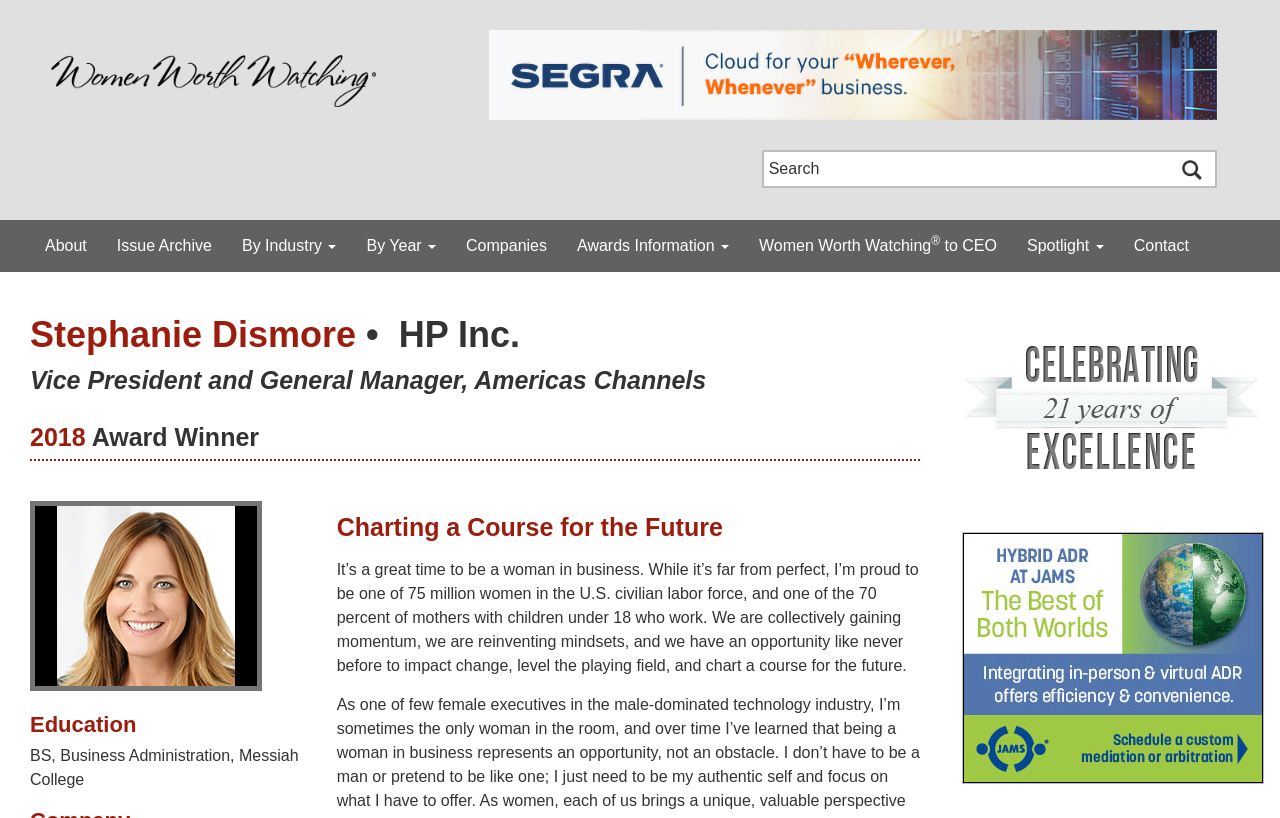Please specify the bounding box coordinates for the clickable region that will help you carry out the instruction: "Contact us".

[0.874, 0.269, 0.94, 0.333]